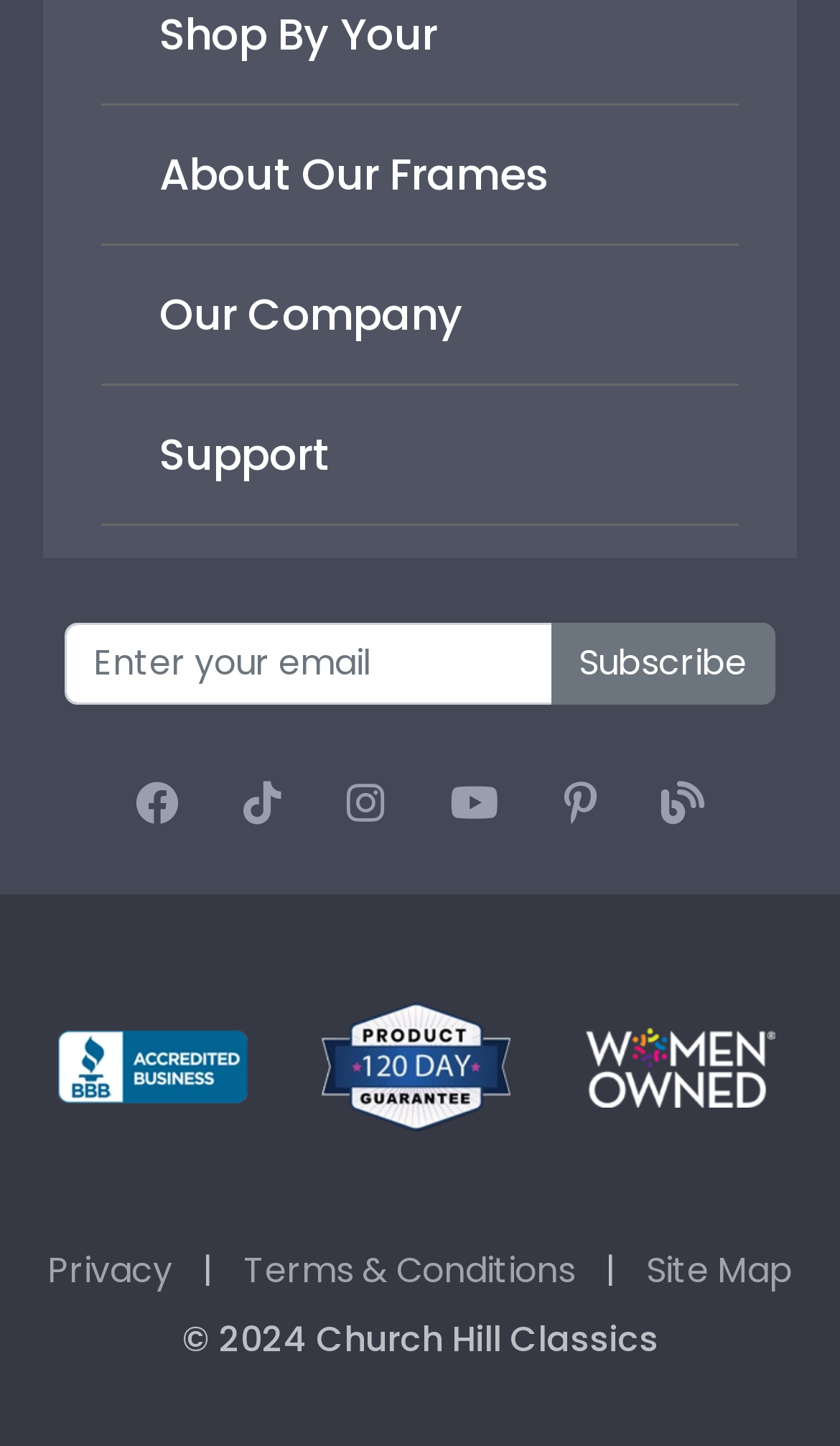Please specify the bounding box coordinates of the area that should be clicked to accomplish the following instruction: "View Return policy". The coordinates should consist of four float numbers between 0 and 1, i.e., [left, top, right, bottom].

[0.383, 0.719, 0.609, 0.753]